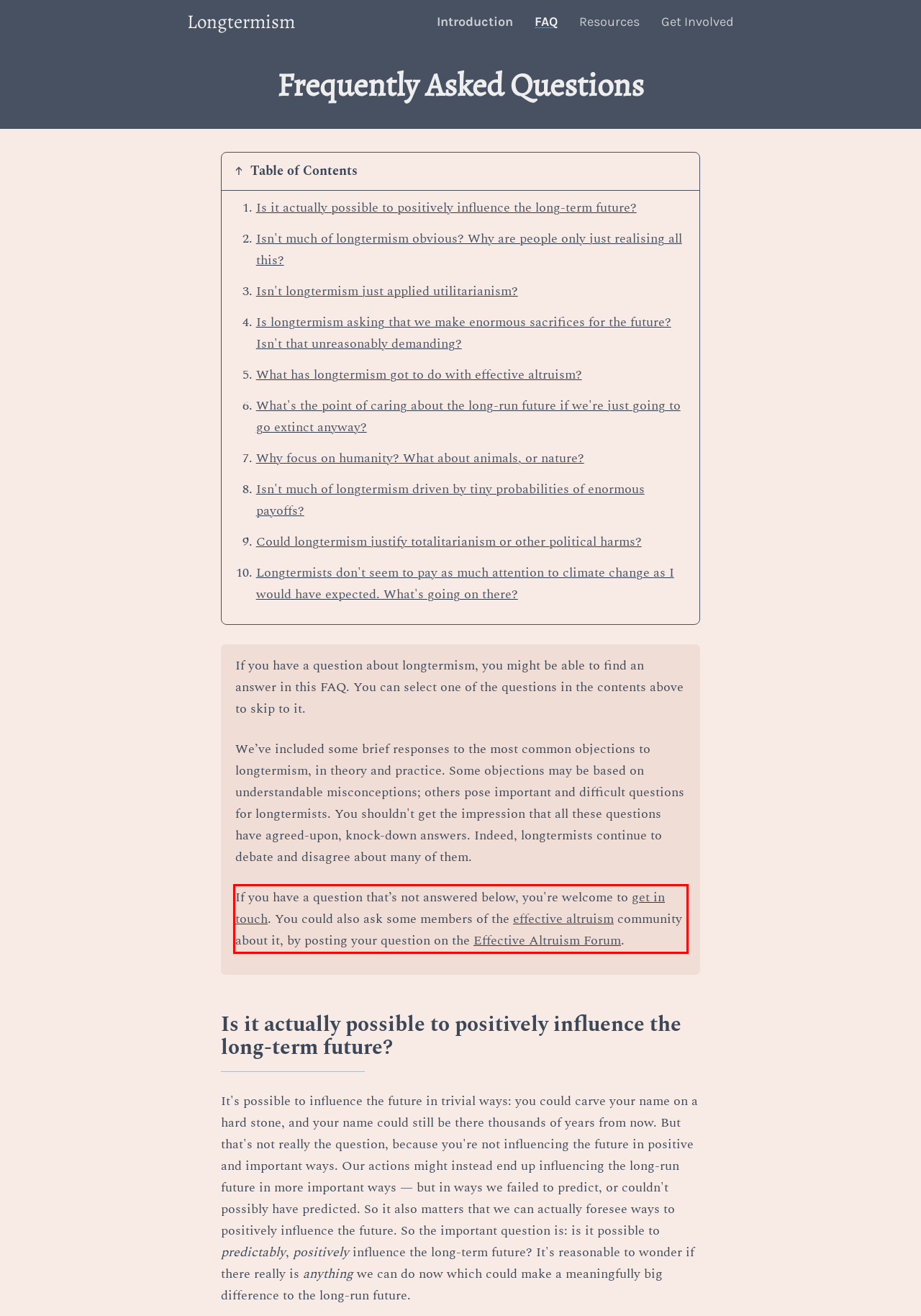Review the screenshot of the webpage and recognize the text inside the red rectangle bounding box. Provide the extracted text content.

If you have a question that’s not answered below, you're welcome to get in touch. You could also ask some members of the effective altruism community about it, by posting your question on the Effective Altruism Forum.